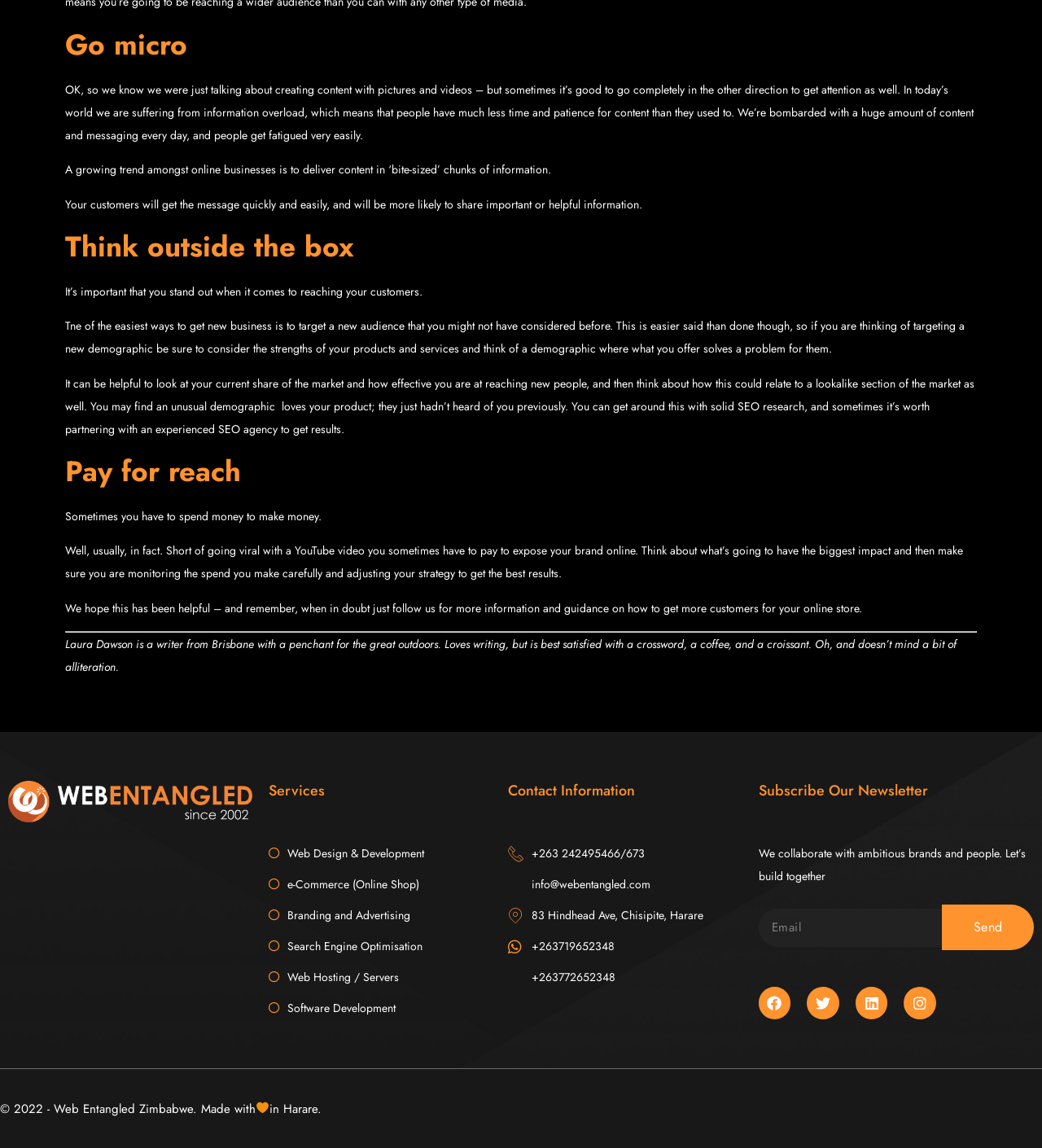Please give a one-word or short phrase response to the following question: 
What is the purpose of a website according to Web Entangled?

To bring value to business